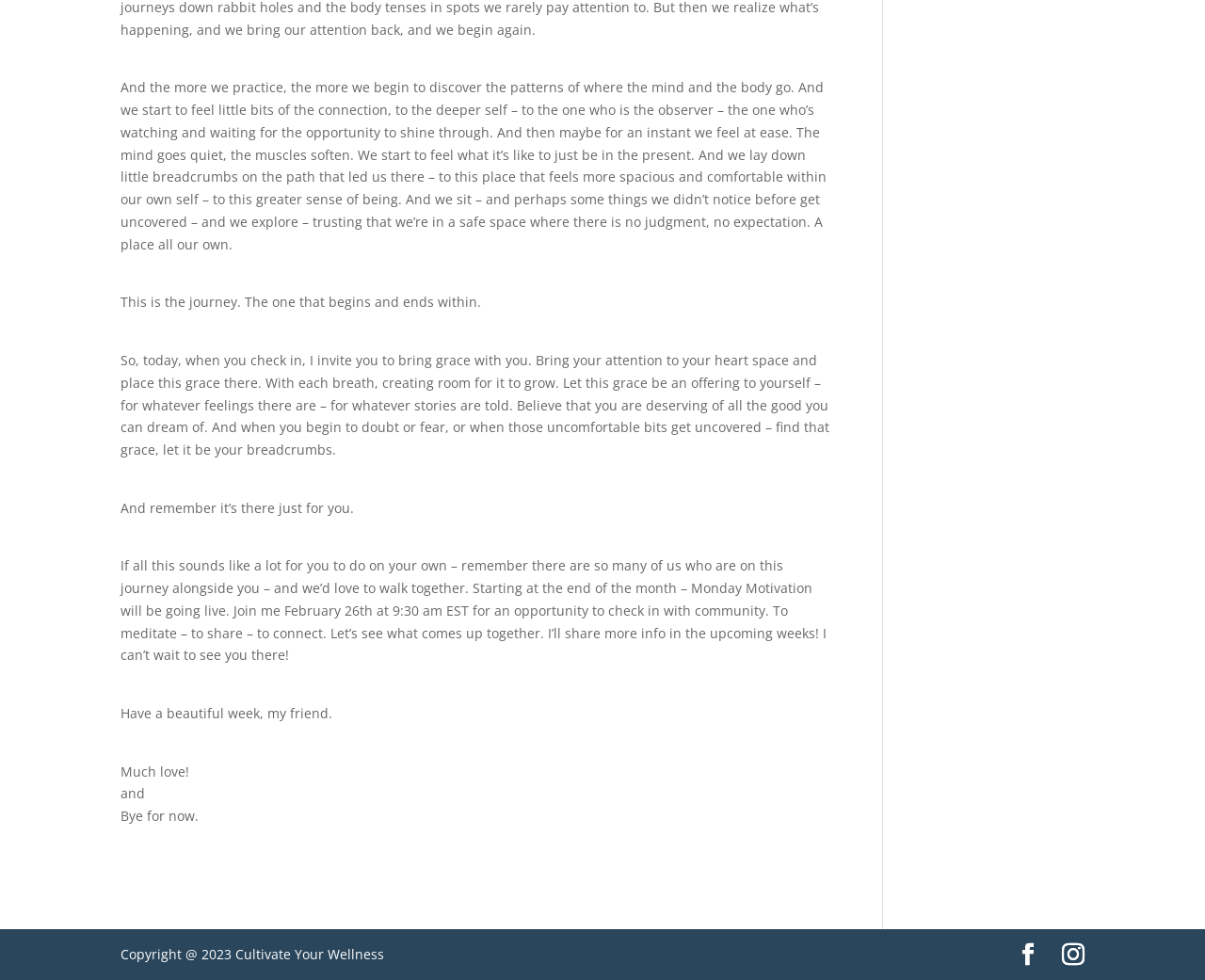Based on the element description "Facebook", predict the bounding box coordinates of the UI element.

[0.844, 0.963, 0.862, 0.986]